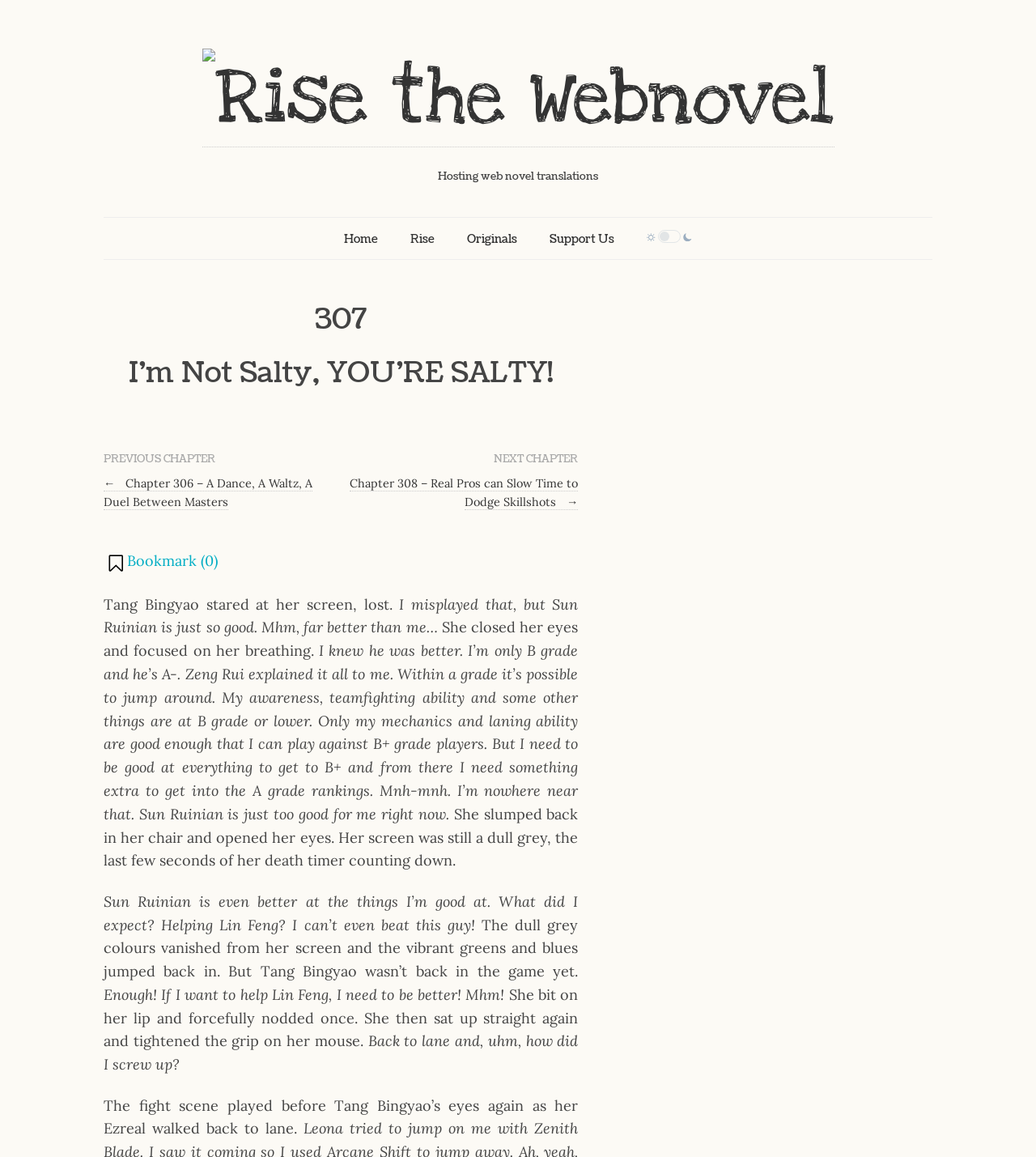Use a single word or phrase to answer the question:
What is Tang Bingyao's goal?

To help Lin Feng